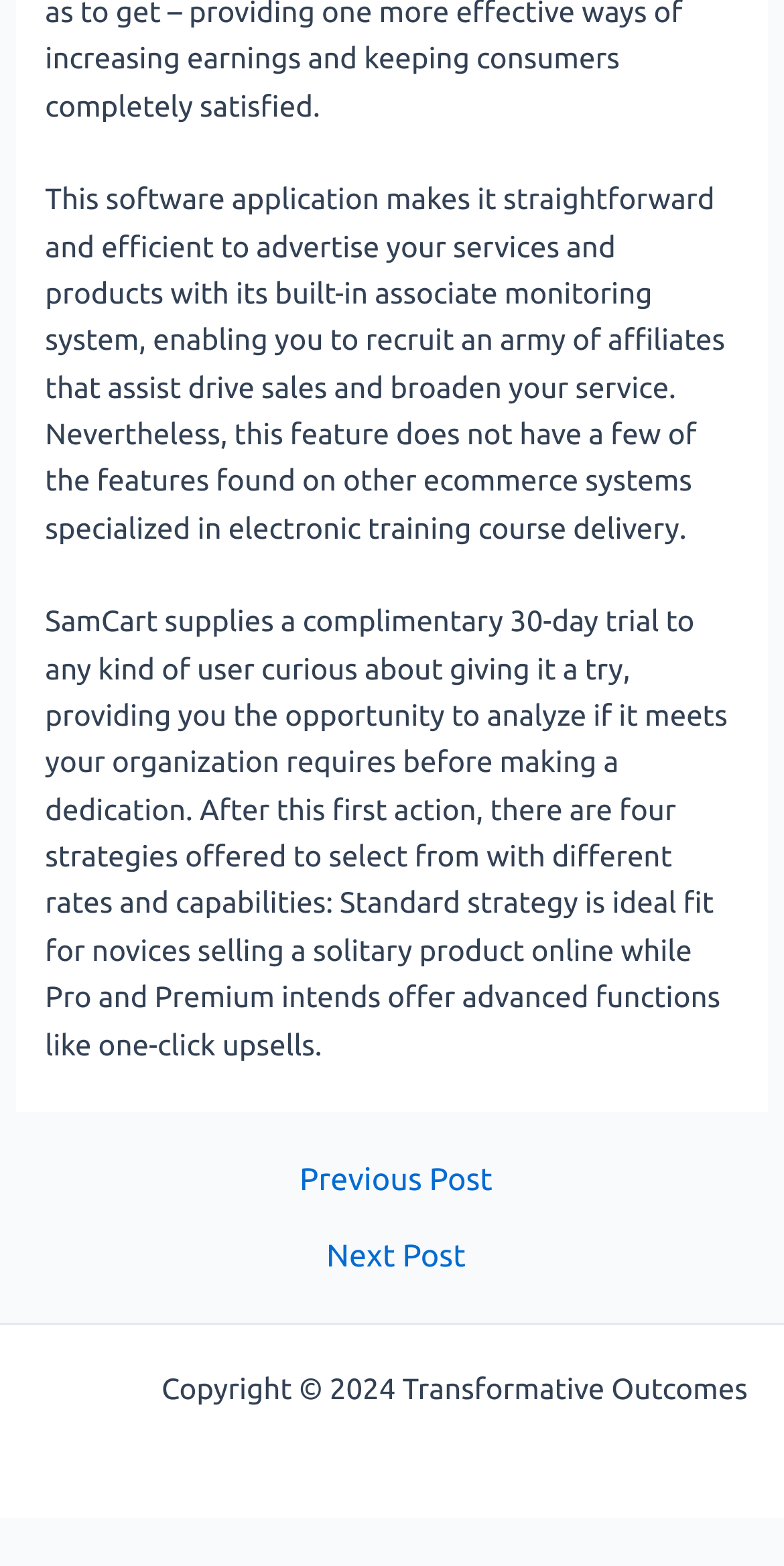What is the link at the bottom of the page?
Please use the image to provide a one-word or short phrase answer.

Sitemap